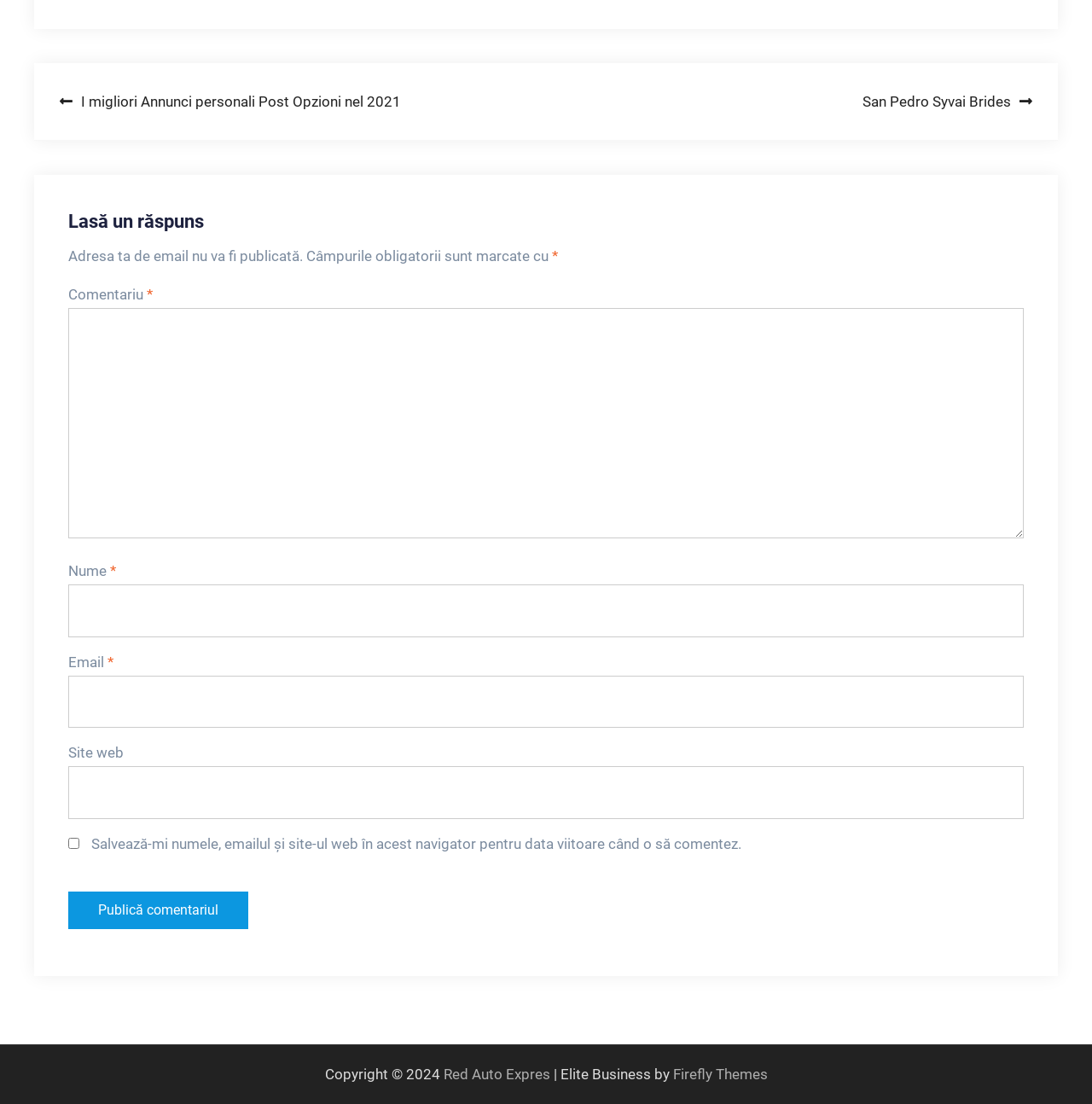Give the bounding box coordinates for this UI element: "parent_node: Email * aria-describedby="email-notes" name="email"". The coordinates should be four float numbers between 0 and 1, arranged as [left, top, right, bottom].

[0.062, 0.612, 0.938, 0.66]